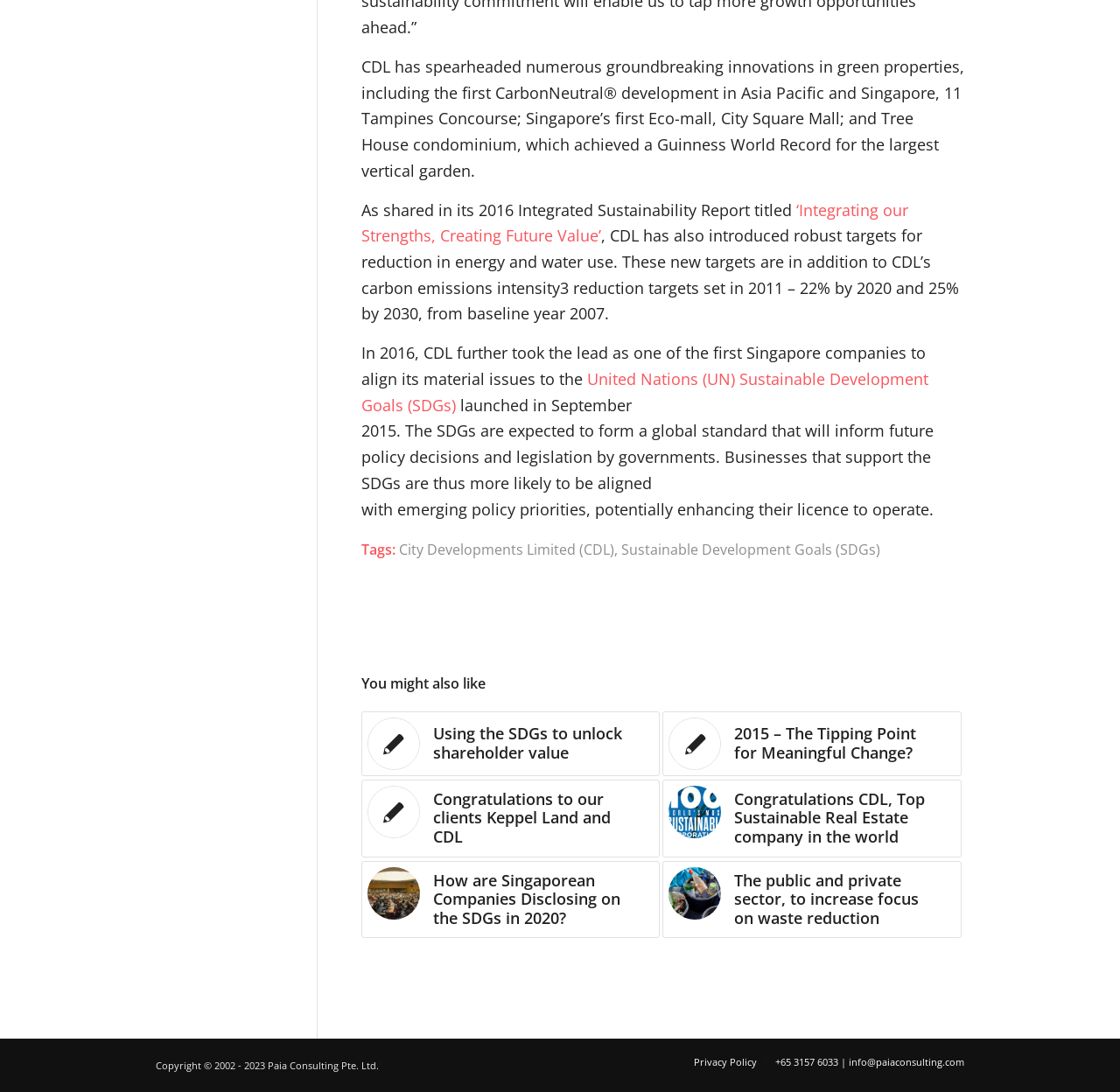From the image, can you give a detailed response to the question below:
What is the topic of the first link in the 'You might also like' section?

I looked at the 'You might also like' section and found the first link, which is titled 'Using the SDGs to unlock shareholder value'.